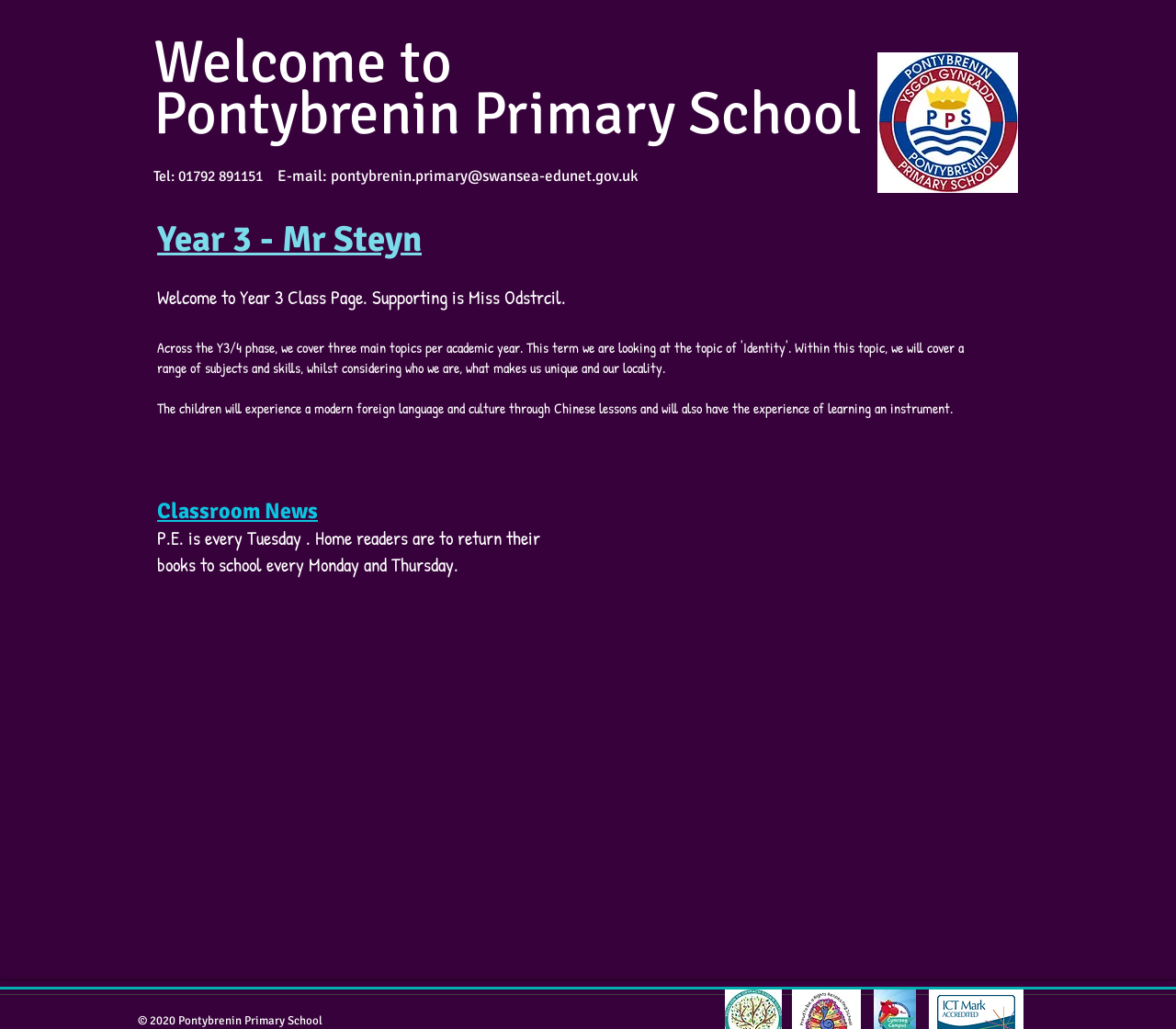Answer the question in one word or a short phrase:
What is the name of the primary school?

Pontybrenin Primary School